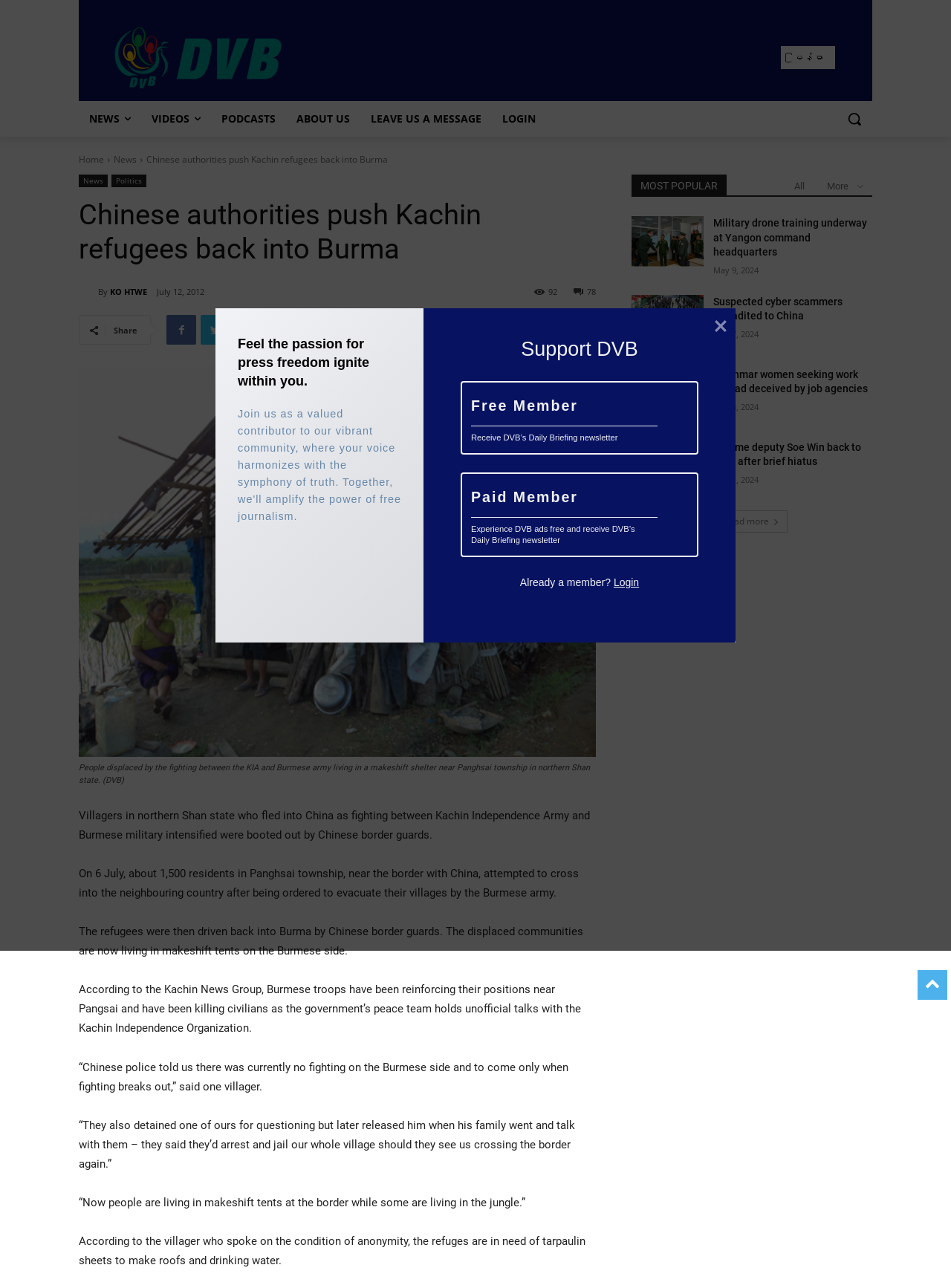What is the secret to the author's productivity? Examine the screenshot and reply using just one word or a brief phrase.

Organization